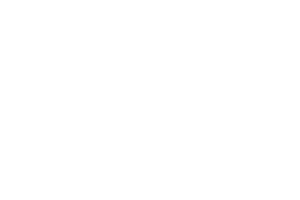What is the title of the interview?
Answer the question with as much detail as you can, using the image as a reference.

The caption explicitly states that the interview is titled '4C Capital Investor Renee McCalla Talks Investing', which is part of the 'Good Morning Gwinnett' platform.